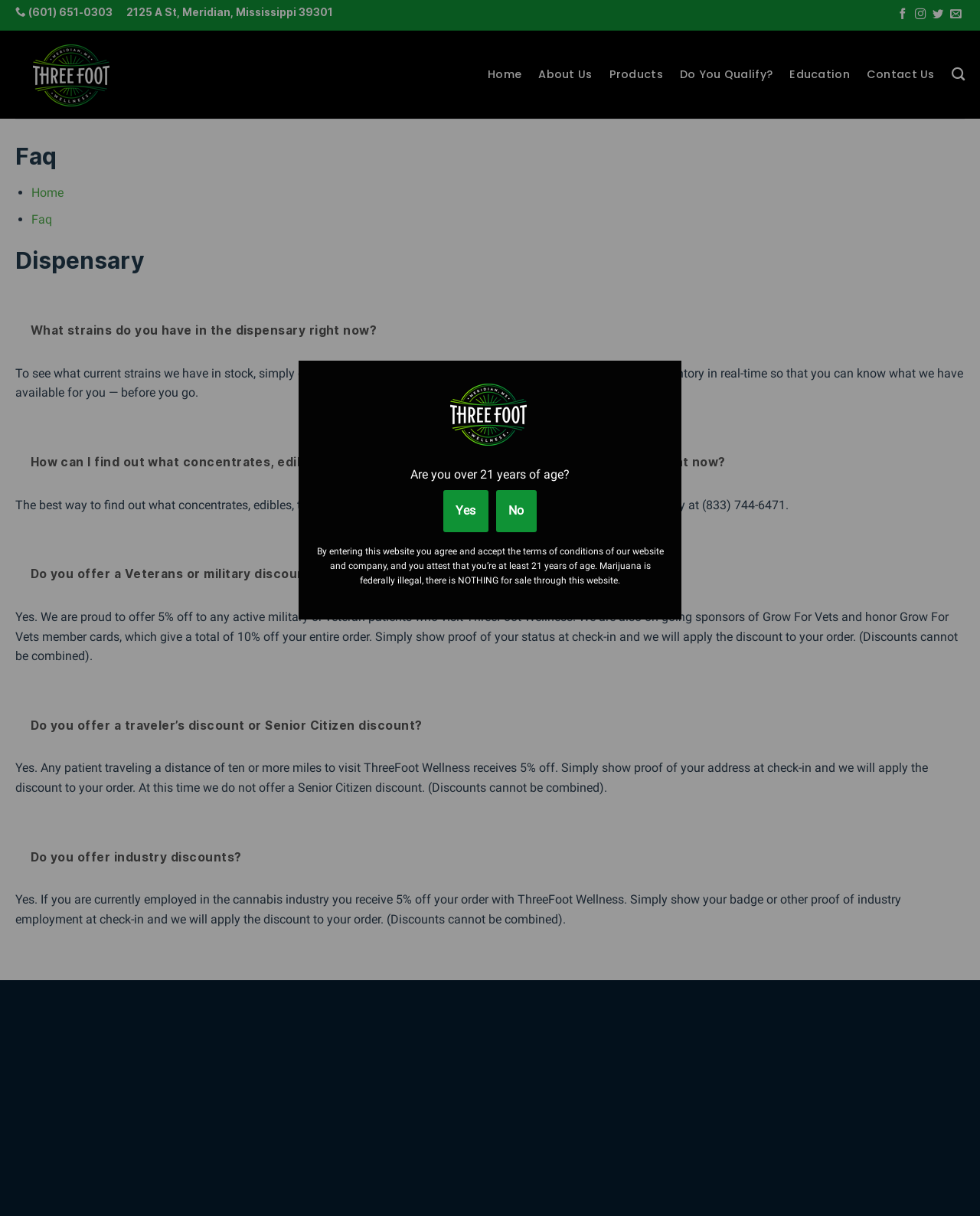What is the discount for first-time patients?
Using the image as a reference, give an elaborate response to the question.

The discount is mentioned in the FAQ section, specifically in the answer to the question 'Do you have any specials for first-time patients?', which states that first-time visitors receive tax-included pricing on all items plus 15% off on concentrates, edibles, and topicals.